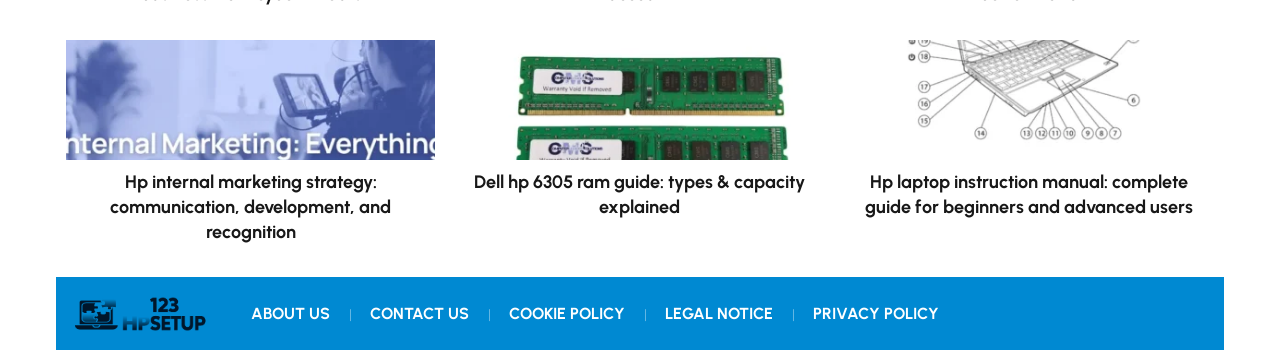Is there an image on the webpage?
Based on the image, give a concise answer in the form of a single word or short phrase.

Yes